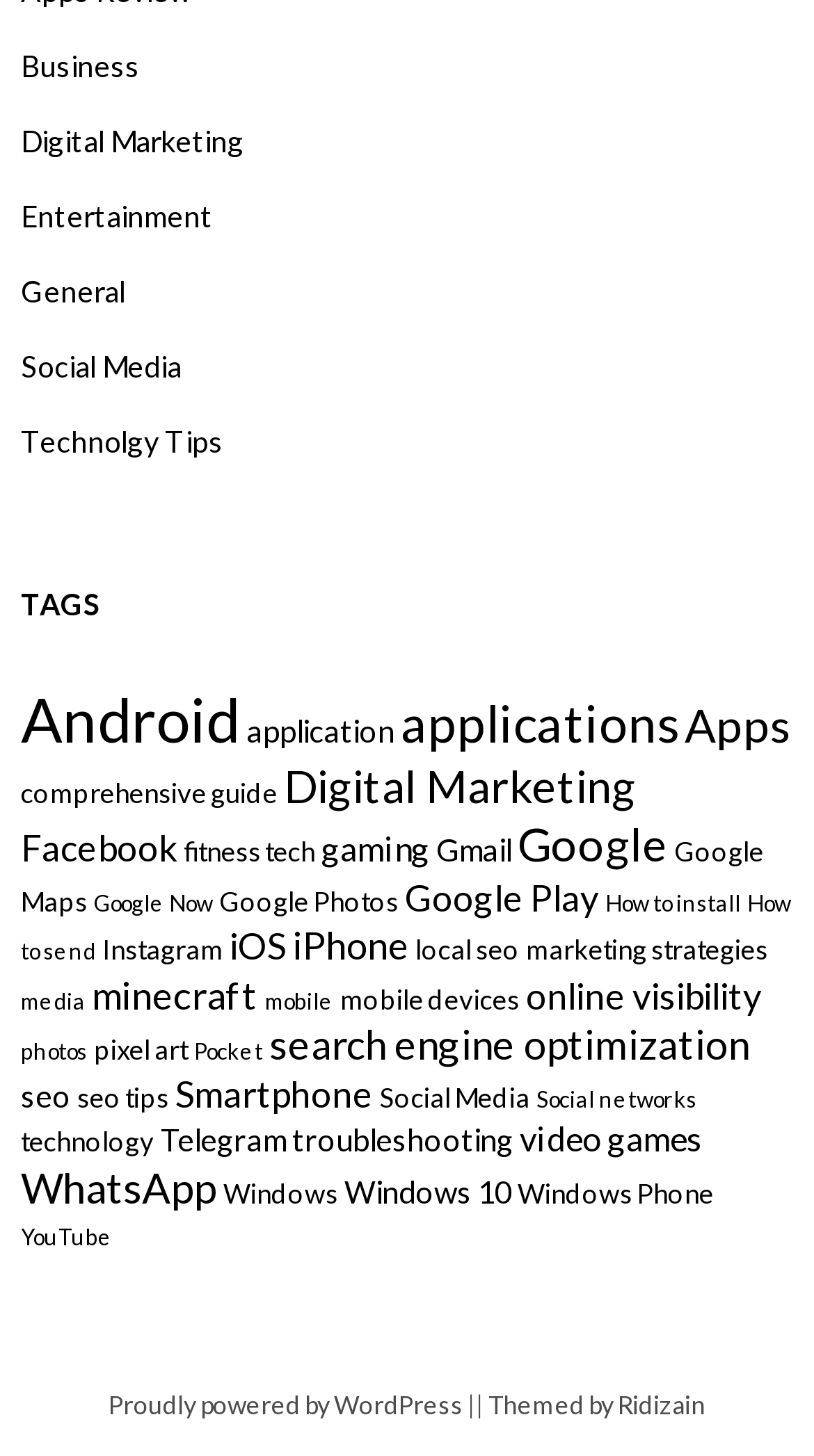Find the bounding box coordinates for the element that must be clicked to complete the instruction: "explore promotions". The coordinates should be four float numbers between 0 and 1, indicated as [left, top, right, bottom].

None